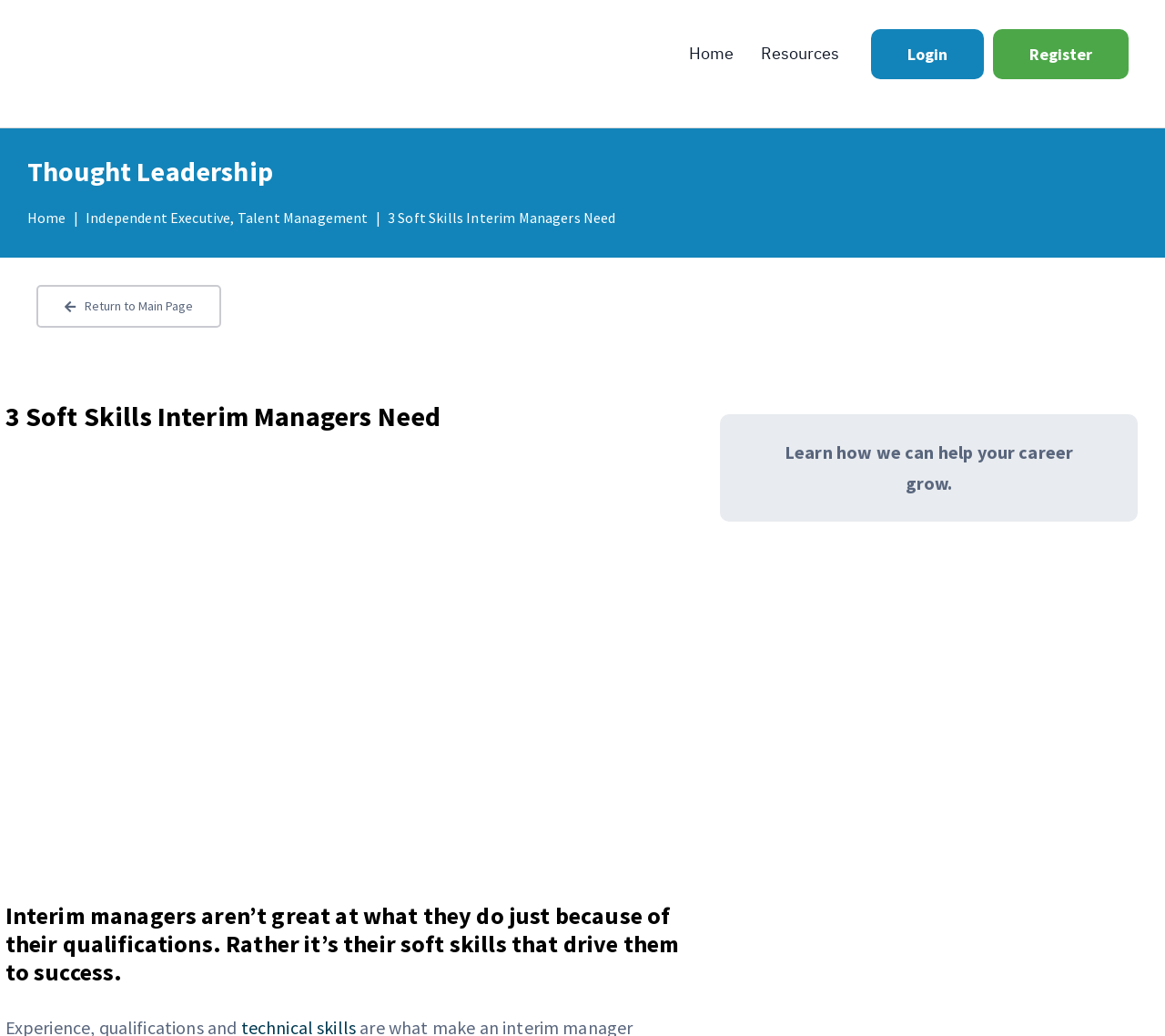Please answer the following question using a single word or phrase: 
How many navigation links are there?

3